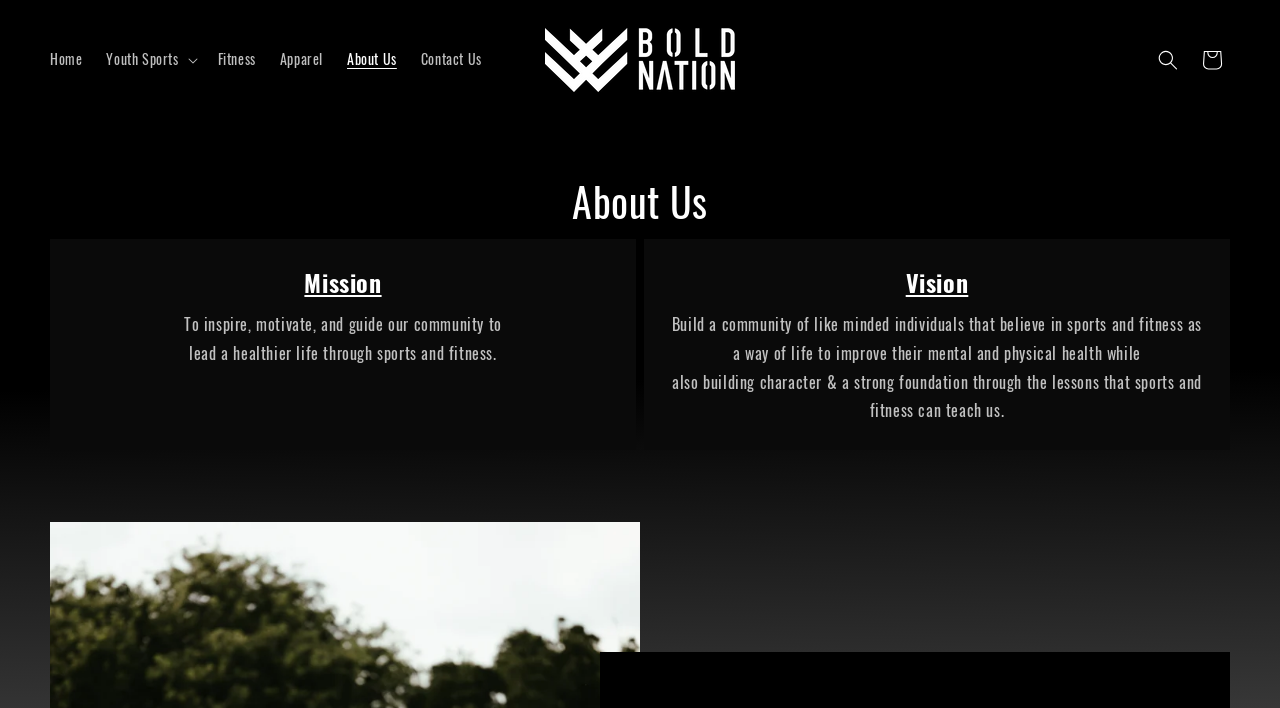Given the webpage screenshot, identify the bounding box of the UI element that matches this description: "Google LLC.".

None